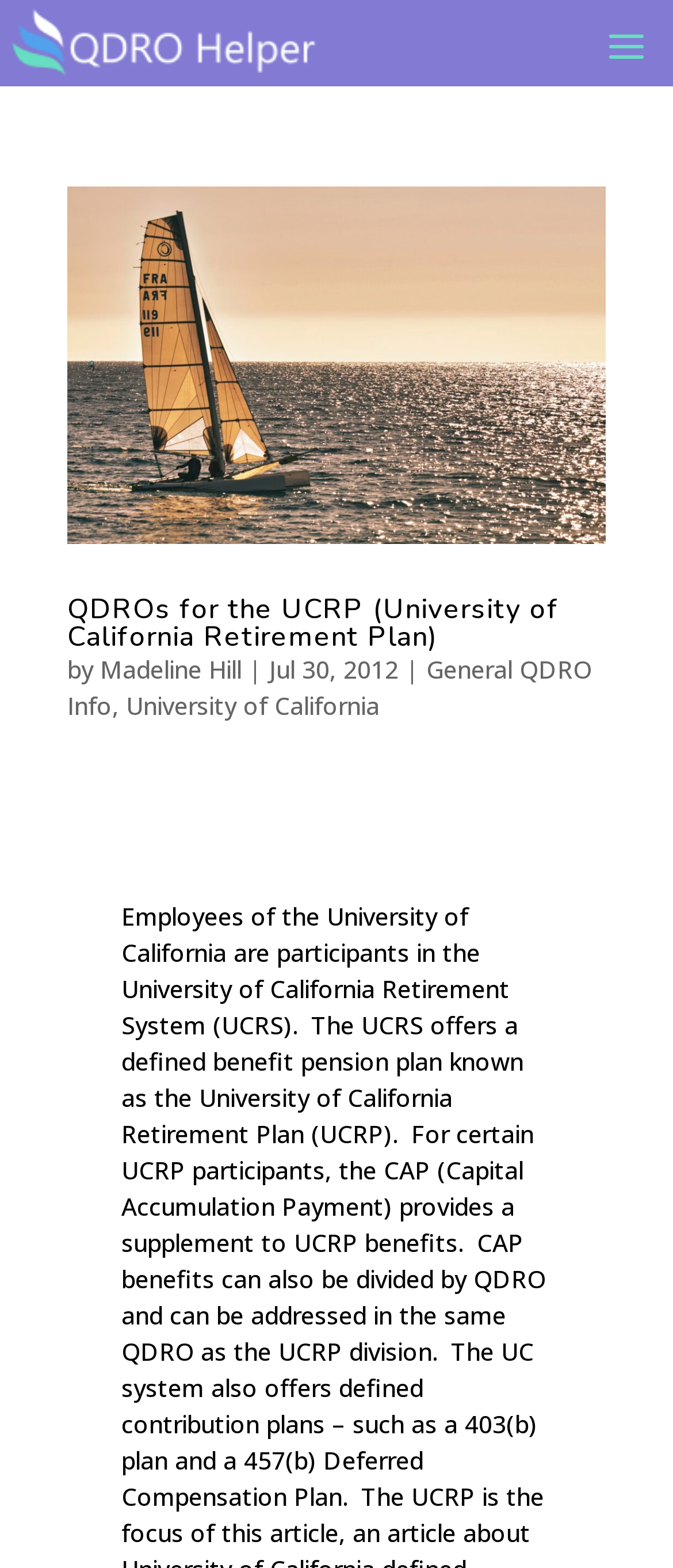Use a single word or phrase to respond to the question:
Who wrote the article about QDROs for the UCRP?

Madeline Hill